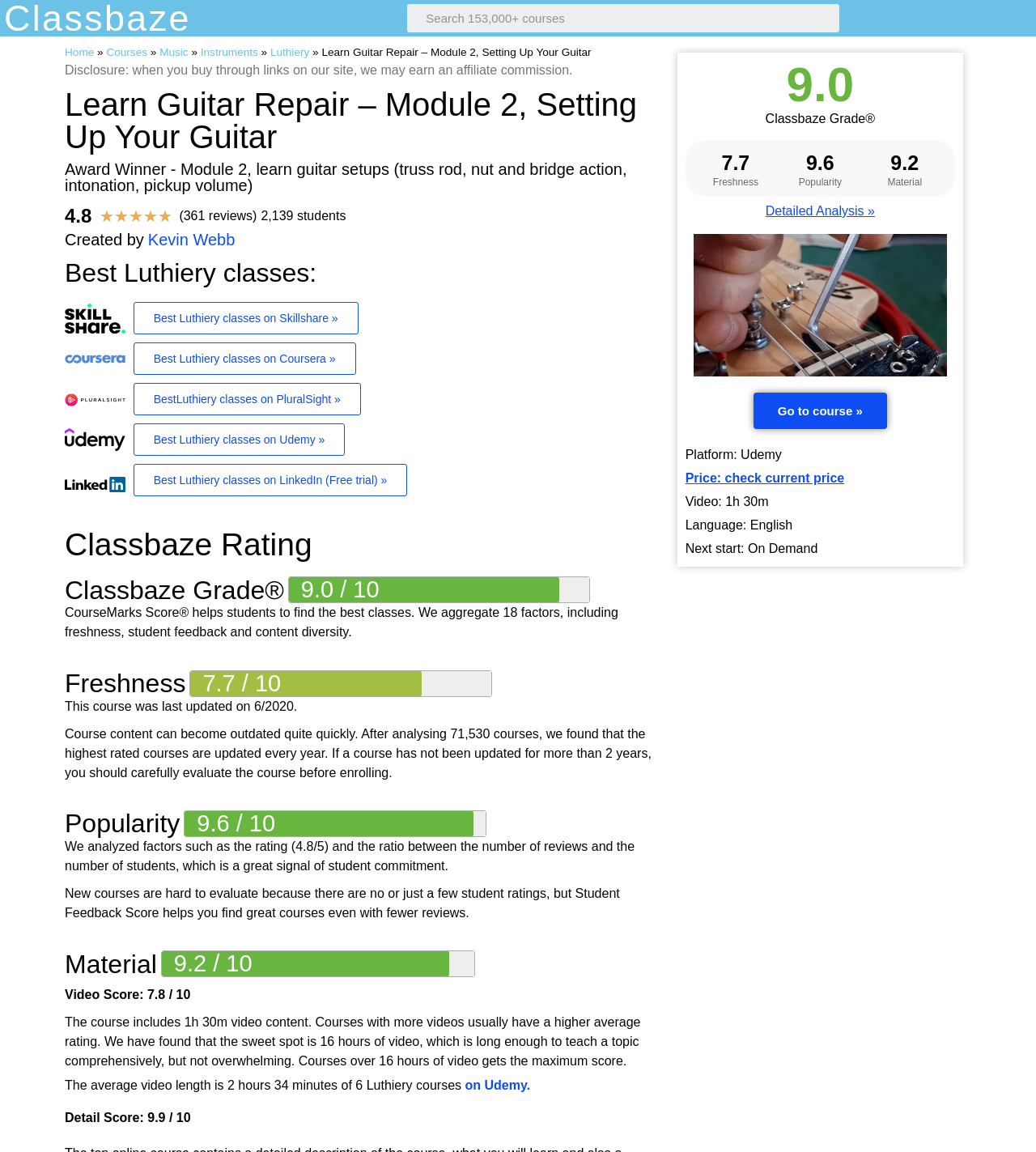Identify the bounding box coordinates of the clickable region necessary to fulfill the following instruction: "Go to the home page". The bounding box coordinates should be four float numbers between 0 and 1, i.e., [left, top, right, bottom].

[0.062, 0.04, 0.091, 0.05]